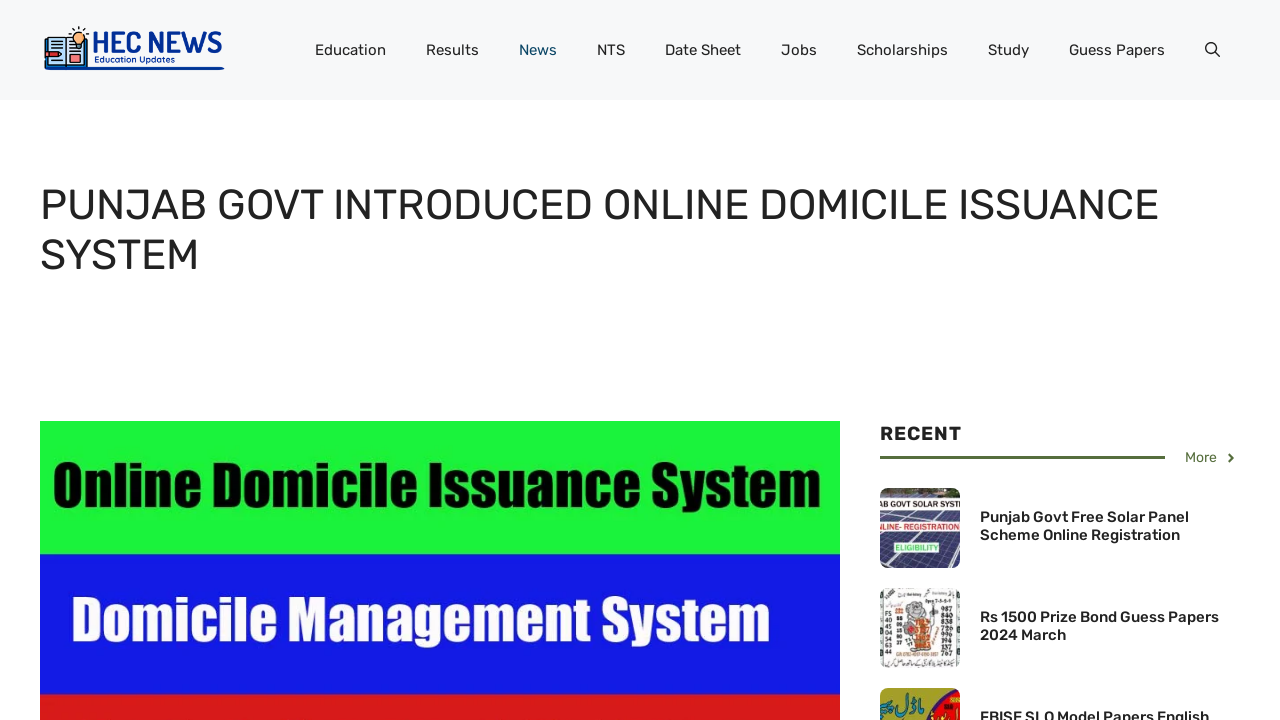What is the theme of the news articles?
Look at the screenshot and provide an in-depth answer.

By examining the links and headings in the 'RECENT' section, I noticed that the news articles are related to education, government schemes, and prize bonds, which suggests that the theme of the news articles is focused on education and government initiatives.